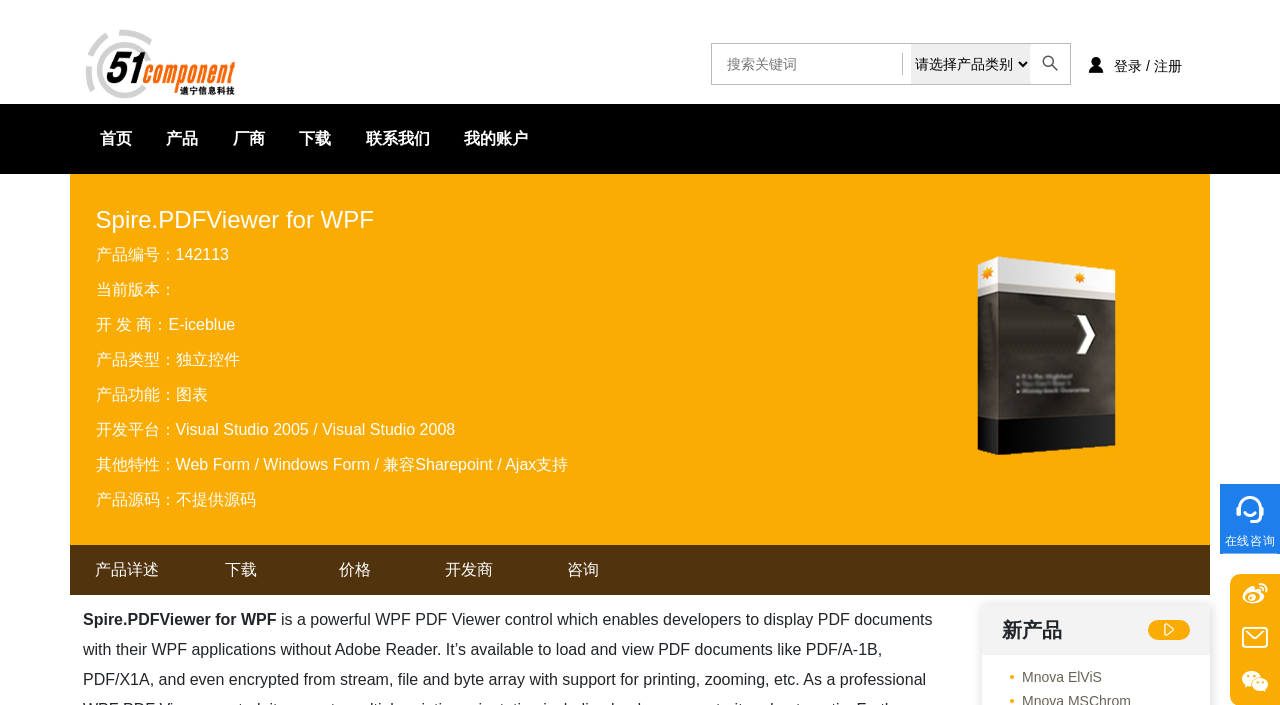What is the product name?
Based on the screenshot, provide your answer in one word or phrase.

Spire.PDFViewer for WPF